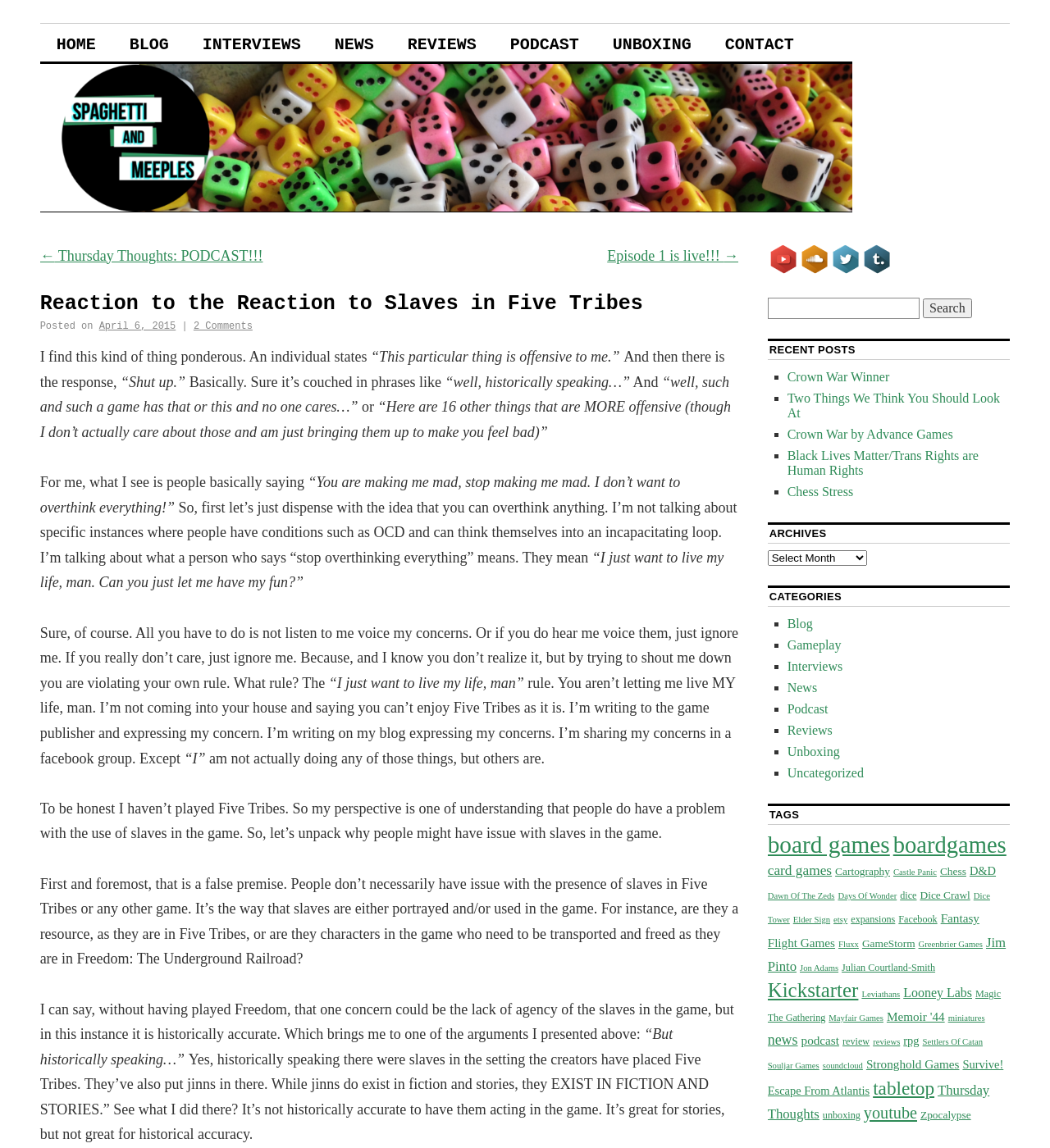Please identify the bounding box coordinates of the element that needs to be clicked to execute the following command: "Search for something". Provide the bounding box using four float numbers between 0 and 1, formatted as [left, top, right, bottom].

[0.731, 0.259, 0.962, 0.278]